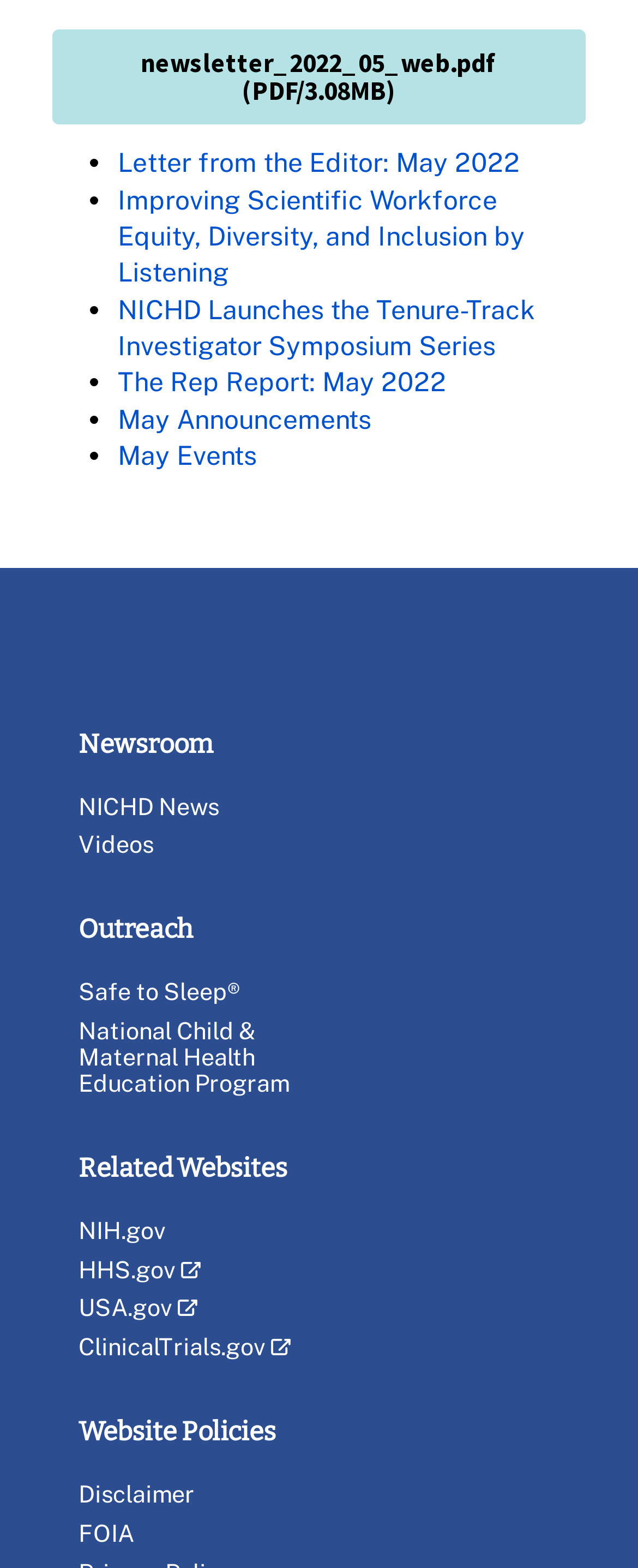Please find the bounding box coordinates of the element's region to be clicked to carry out this instruction: "go to the NIH website".

[0.123, 0.776, 0.877, 0.793]